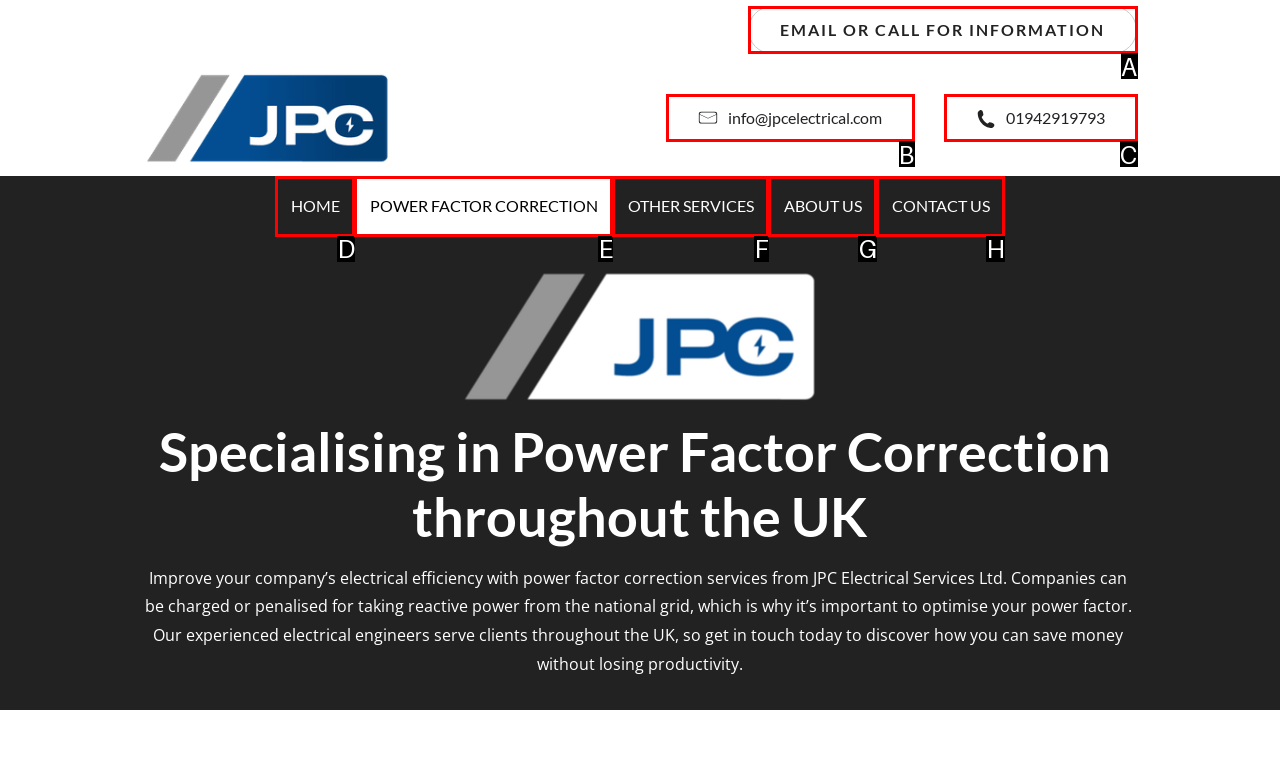Determine the HTML element that aligns with the description: About Us
Answer by stating the letter of the appropriate option from the available choices.

G